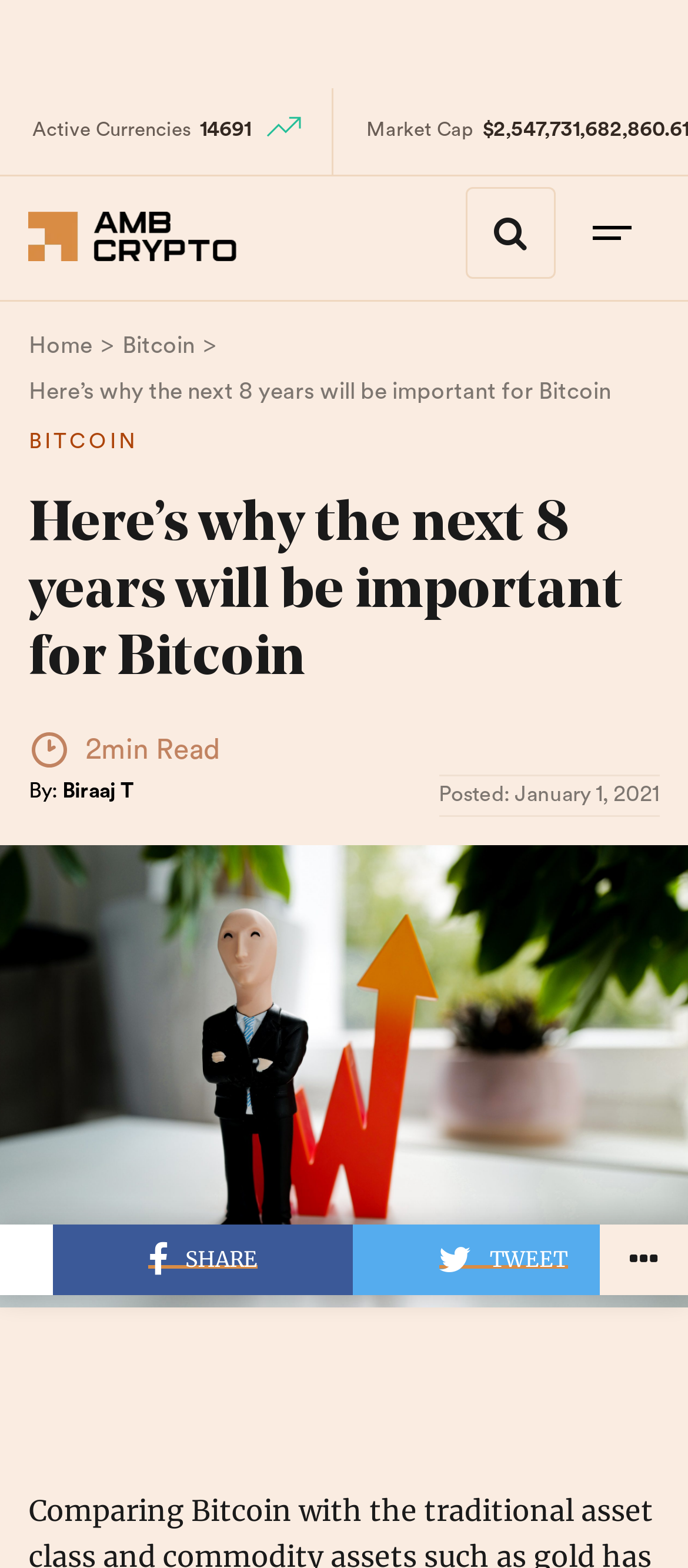Please determine the bounding box of the UI element that matches this description: Tweet. The coordinates should be given as (top-left x, top-left y, bottom-right x, bottom-right y), with all values between 0 and 1.

[0.637, 0.784, 0.824, 0.809]